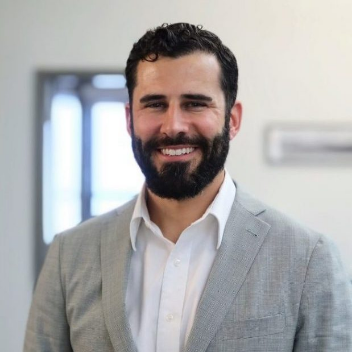What is the color of Drew's suit jacket?
Carefully examine the image and provide a detailed answer to the question.

The caption explicitly states that Drew is dressed in a light gray suit jacket, which suggests that the dominant color of his attire is light gray.